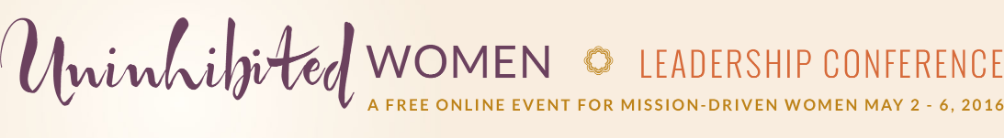Reply to the question with a single word or phrase:
What is the date of the conference?

May 2-6, 2016